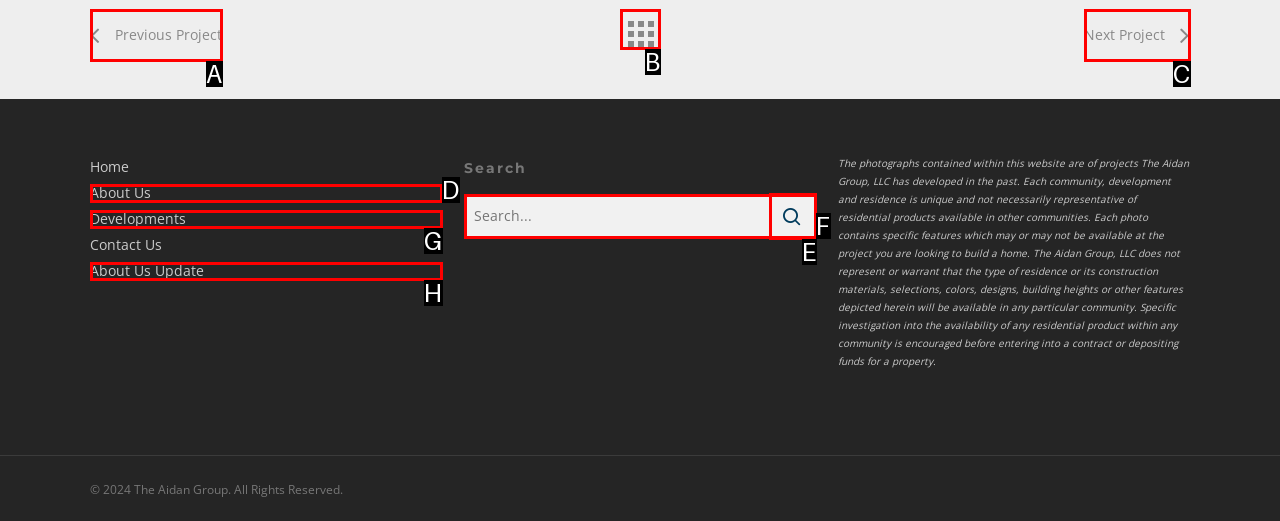Tell me which one HTML element I should click to complete the following instruction: view next project
Answer with the option's letter from the given choices directly.

C